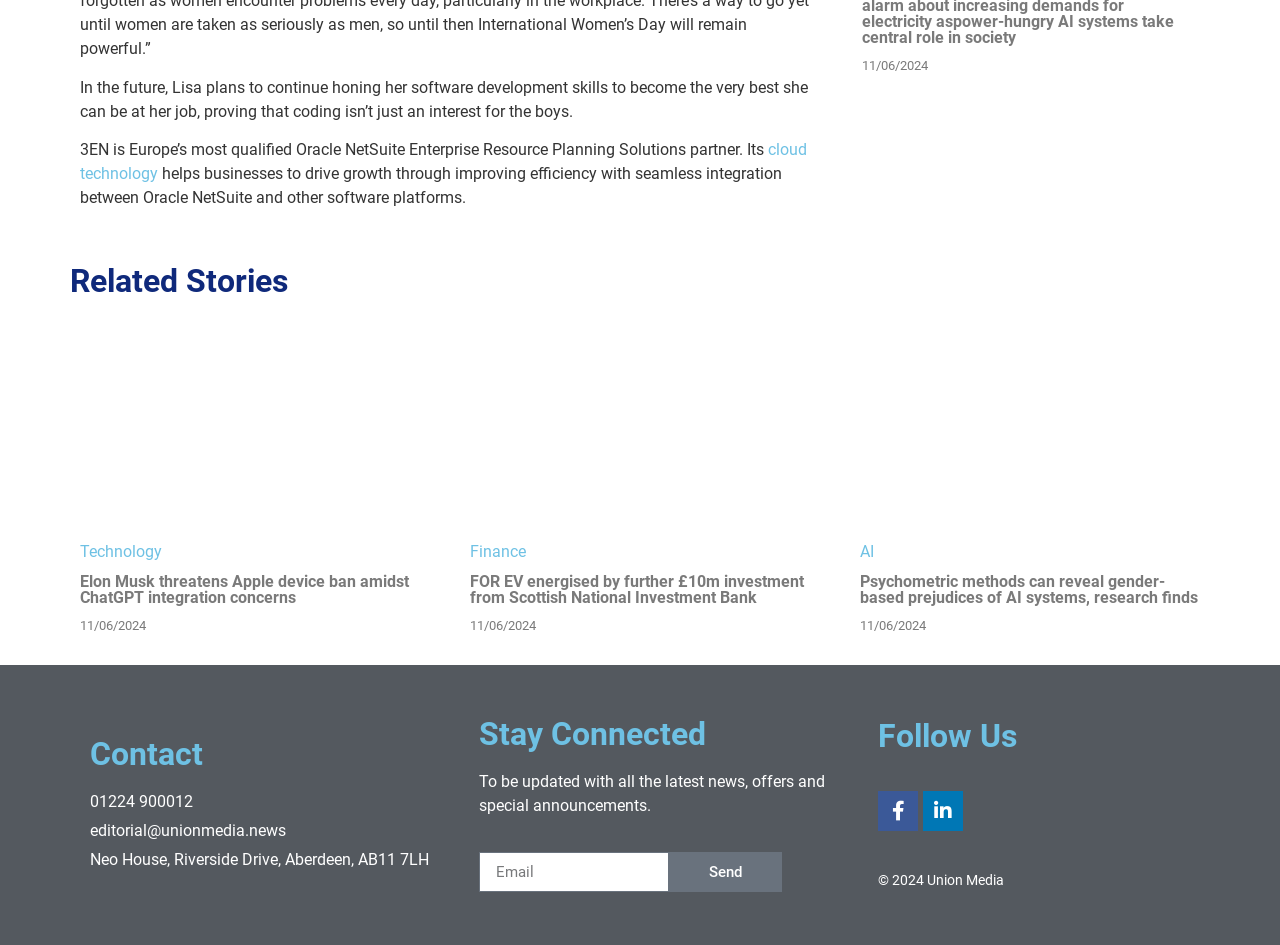Show the bounding box coordinates for the HTML element as described: "Facebook-f".

[0.686, 0.837, 0.717, 0.879]